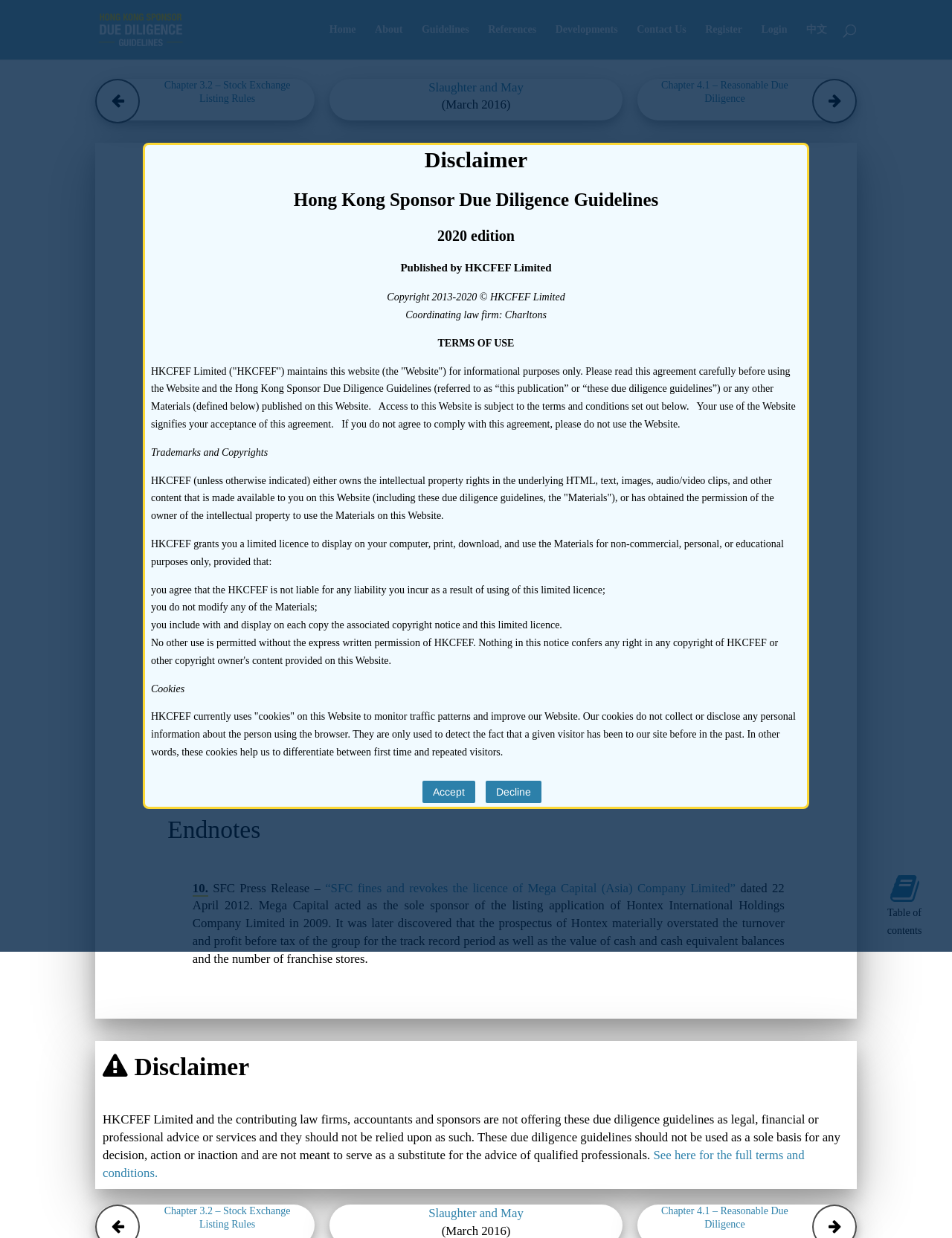Specify the bounding box coordinates (top-left x, top-left y, bottom-right x, bottom-right y) of the UI element in the screenshot that matches this description: Slaughter and May

[0.346, 0.063, 0.654, 0.078]